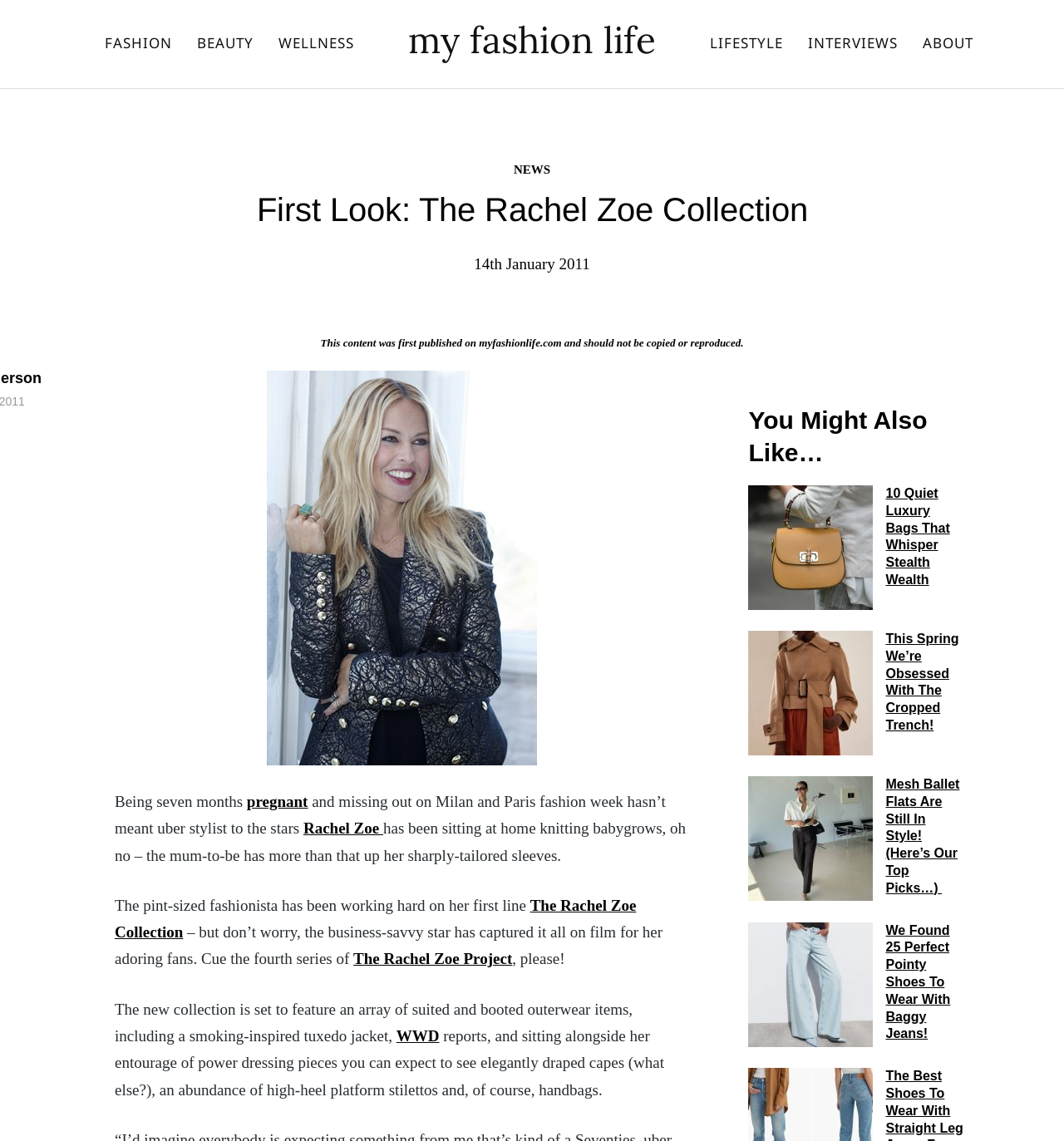Identify the title of the webpage and provide its text content.

my fashion life